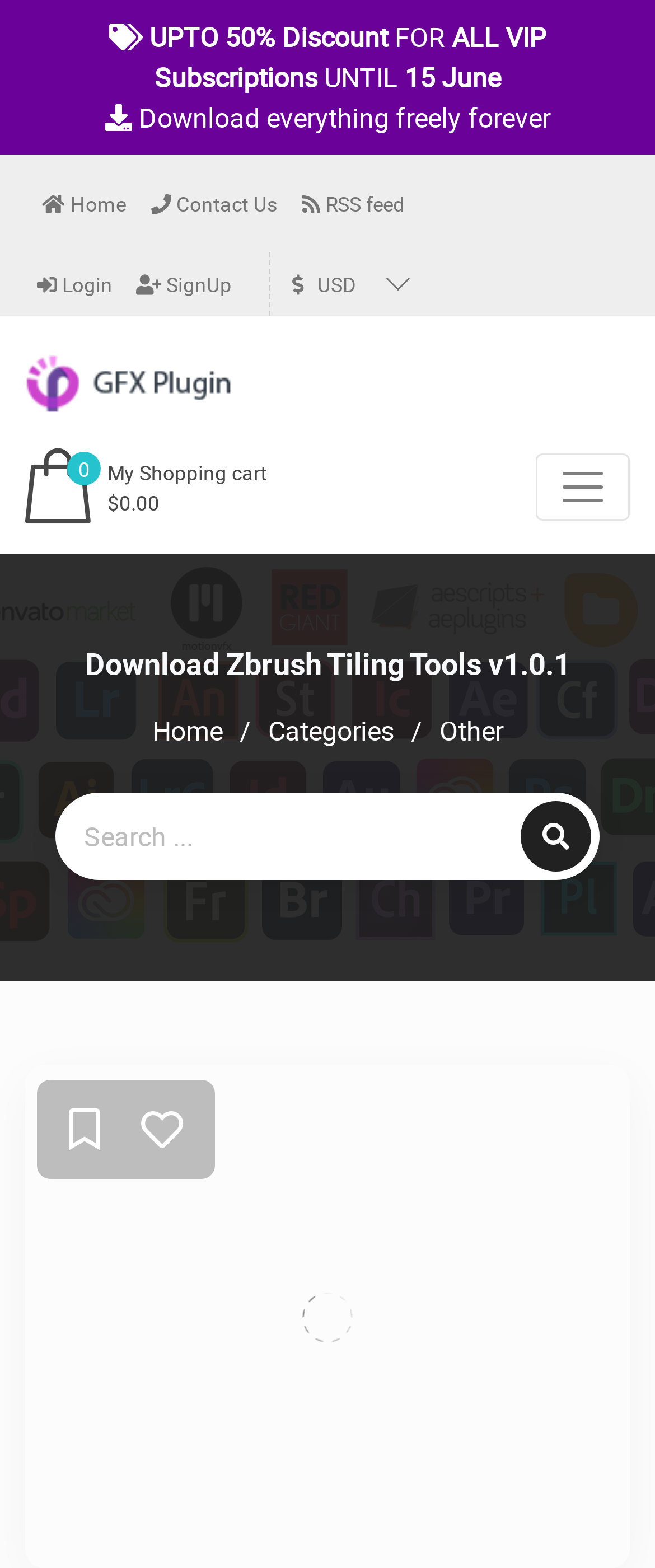Please locate the bounding box coordinates for the element that should be clicked to achieve the following instruction: "Go back to top". Ensure the coordinates are given as four float numbers between 0 and 1, i.e., [left, top, right, bottom].

[0.795, 0.625, 0.923, 0.679]